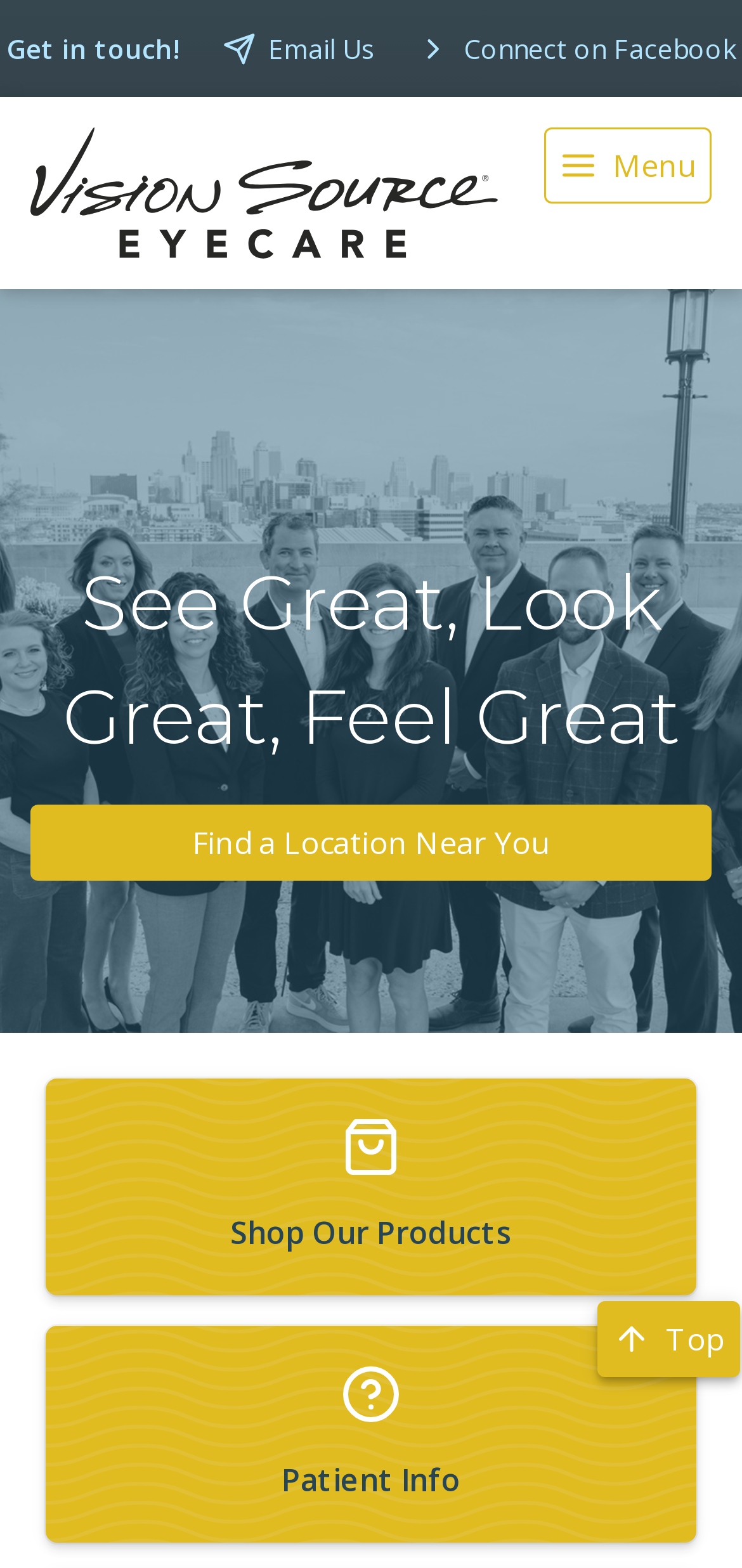Locate the primary headline on the webpage and provide its text.

See Great, Look Great, Feel Great